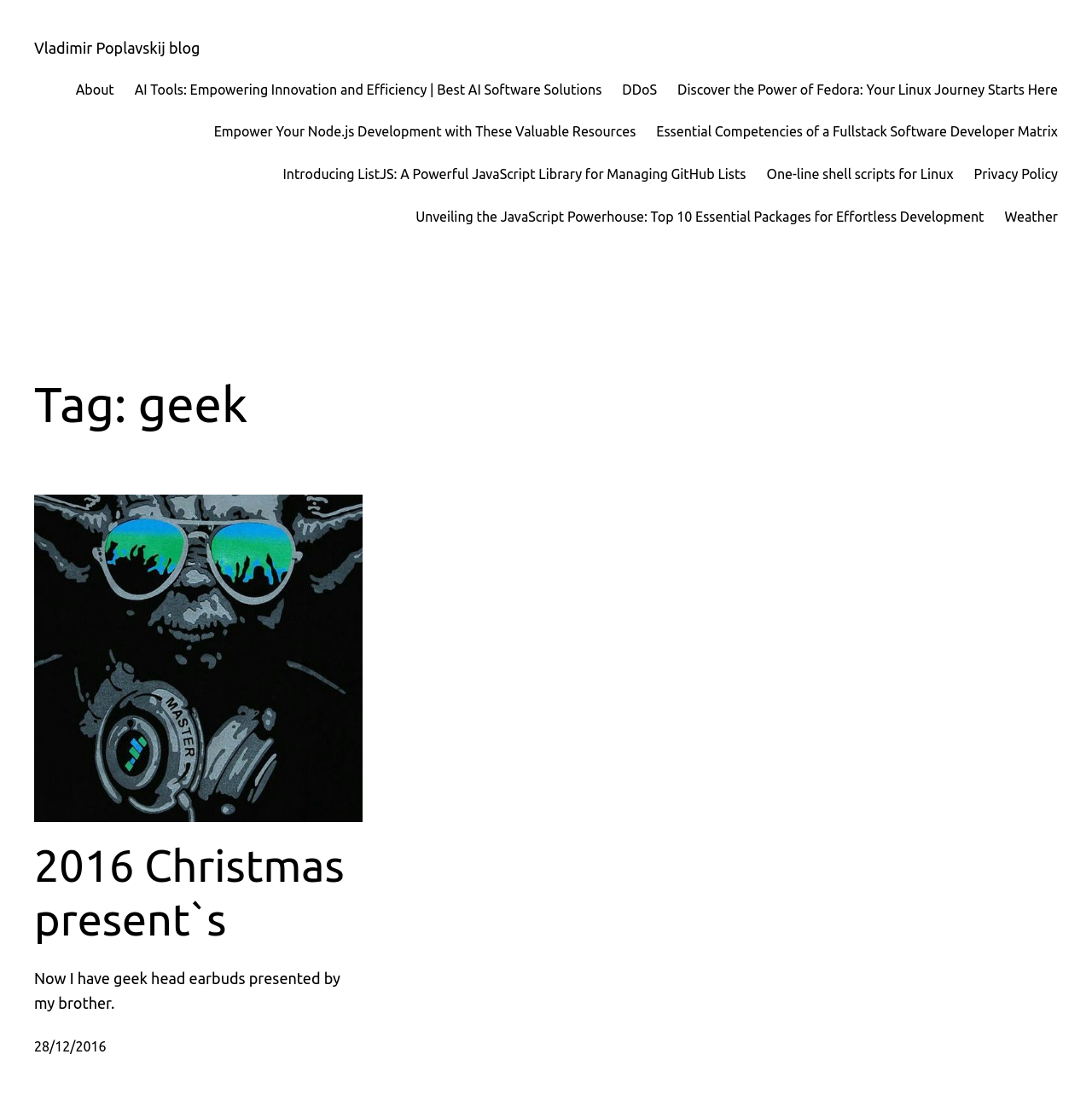Please locate the bounding box coordinates of the element that should be clicked to achieve the given instruction: "read about geek".

[0.031, 0.335, 0.969, 0.388]